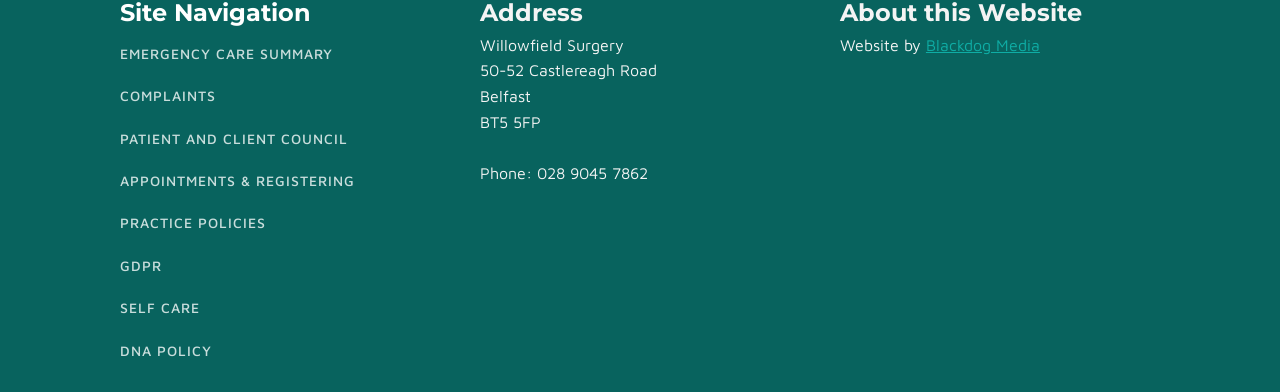Determine the coordinates of the bounding box for the clickable area needed to execute this instruction: "Click on the 'HOME' link".

None